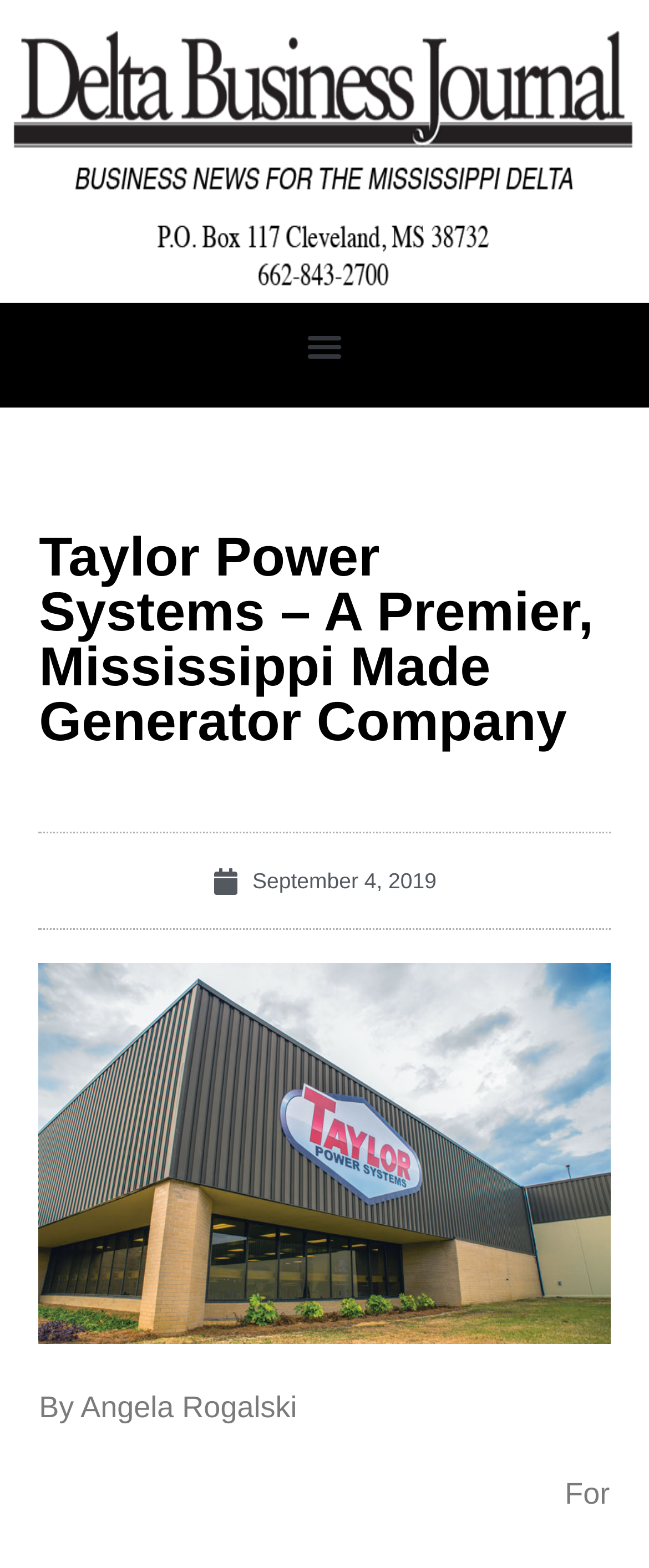Using the element description: "September 4, 2019", determine the bounding box coordinates for the specified UI element. The coordinates should be four float numbers between 0 and 1, [left, top, right, bottom].

[0.327, 0.547, 0.673, 0.576]